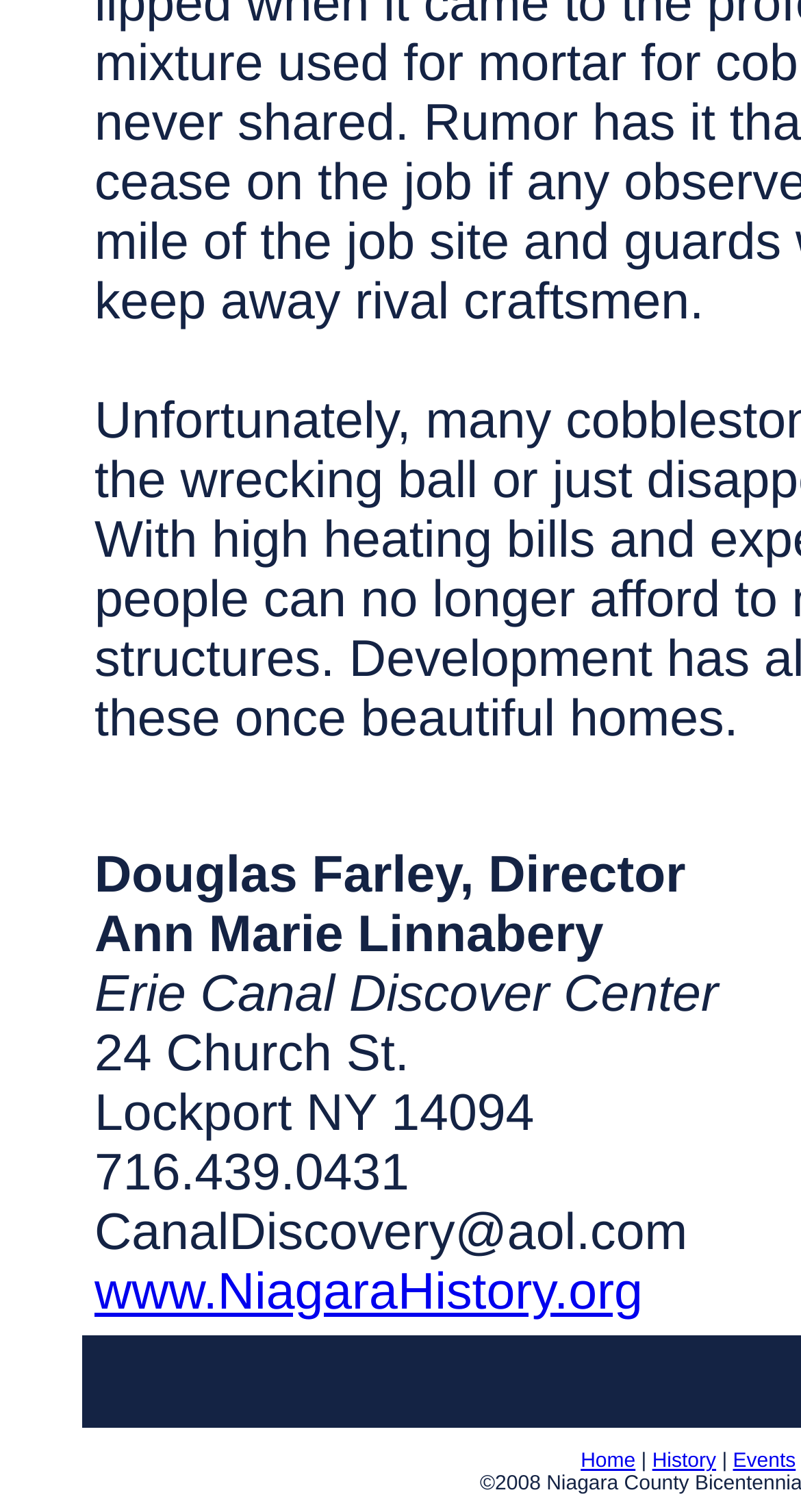Using the image as a reference, answer the following question in as much detail as possible:
What is the email address of CanalDiscovery?

The webpage contains a static text element 'CanalDiscovery@aol.com' which is the email address of CanalDiscovery.